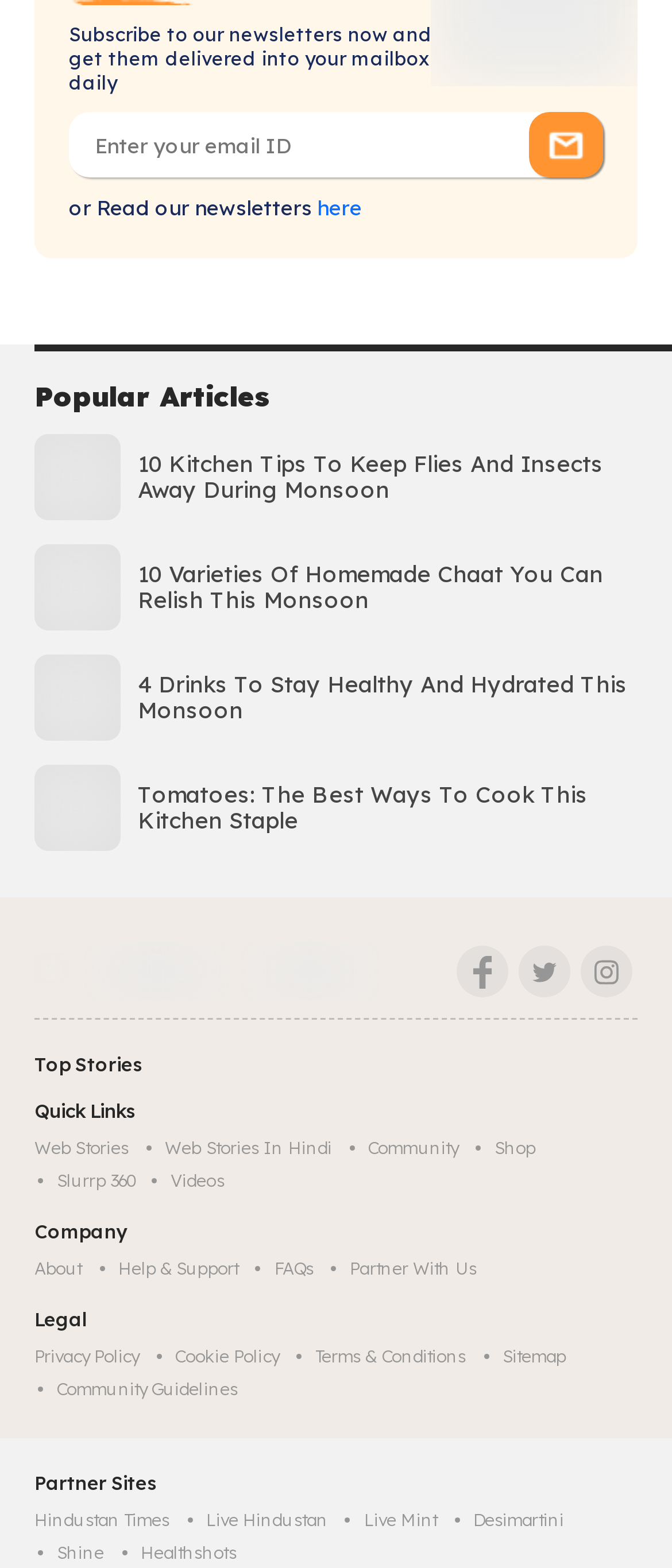Please answer the following question using a single word or phrase: 
How many popular articles are listed?

4